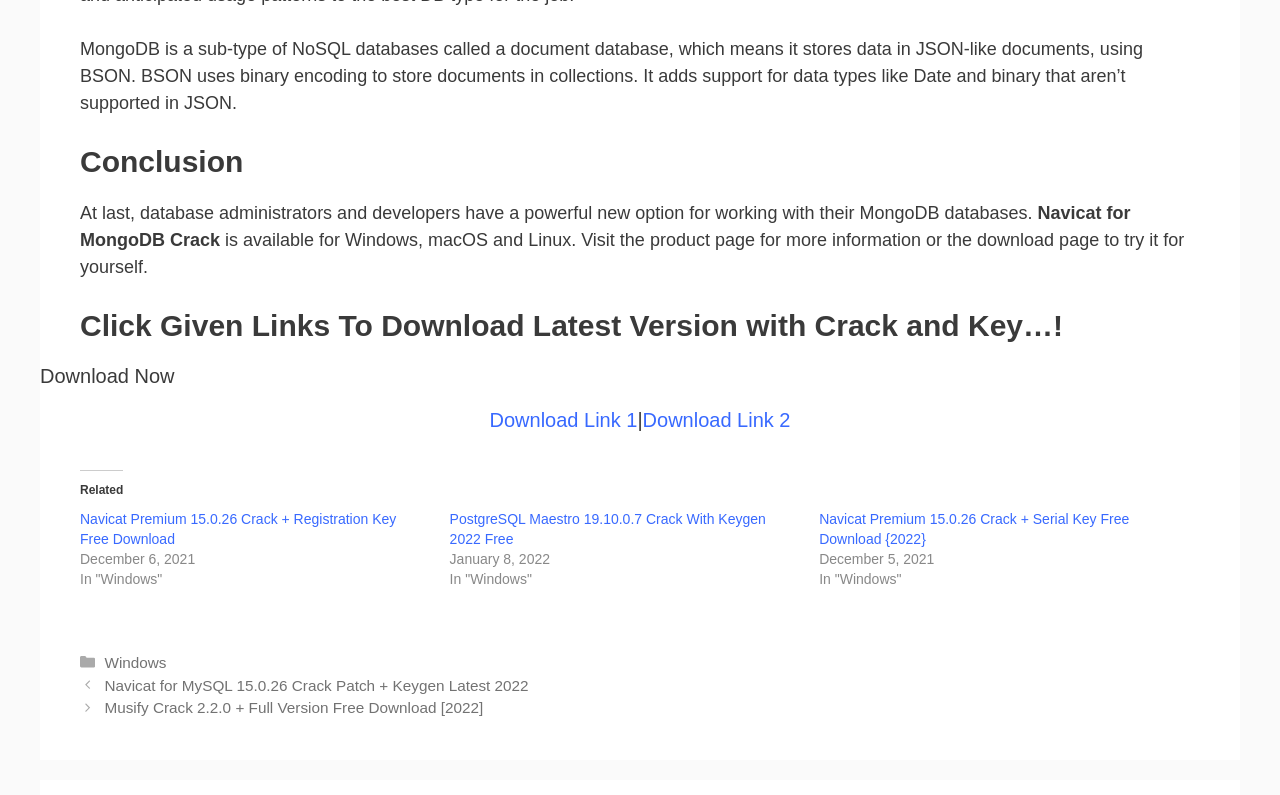Find the bounding box coordinates of the clickable region needed to perform the following instruction: "Click Download Link 1". The coordinates should be provided as four float numbers between 0 and 1, i.e., [left, top, right, bottom].

[0.382, 0.514, 0.498, 0.542]